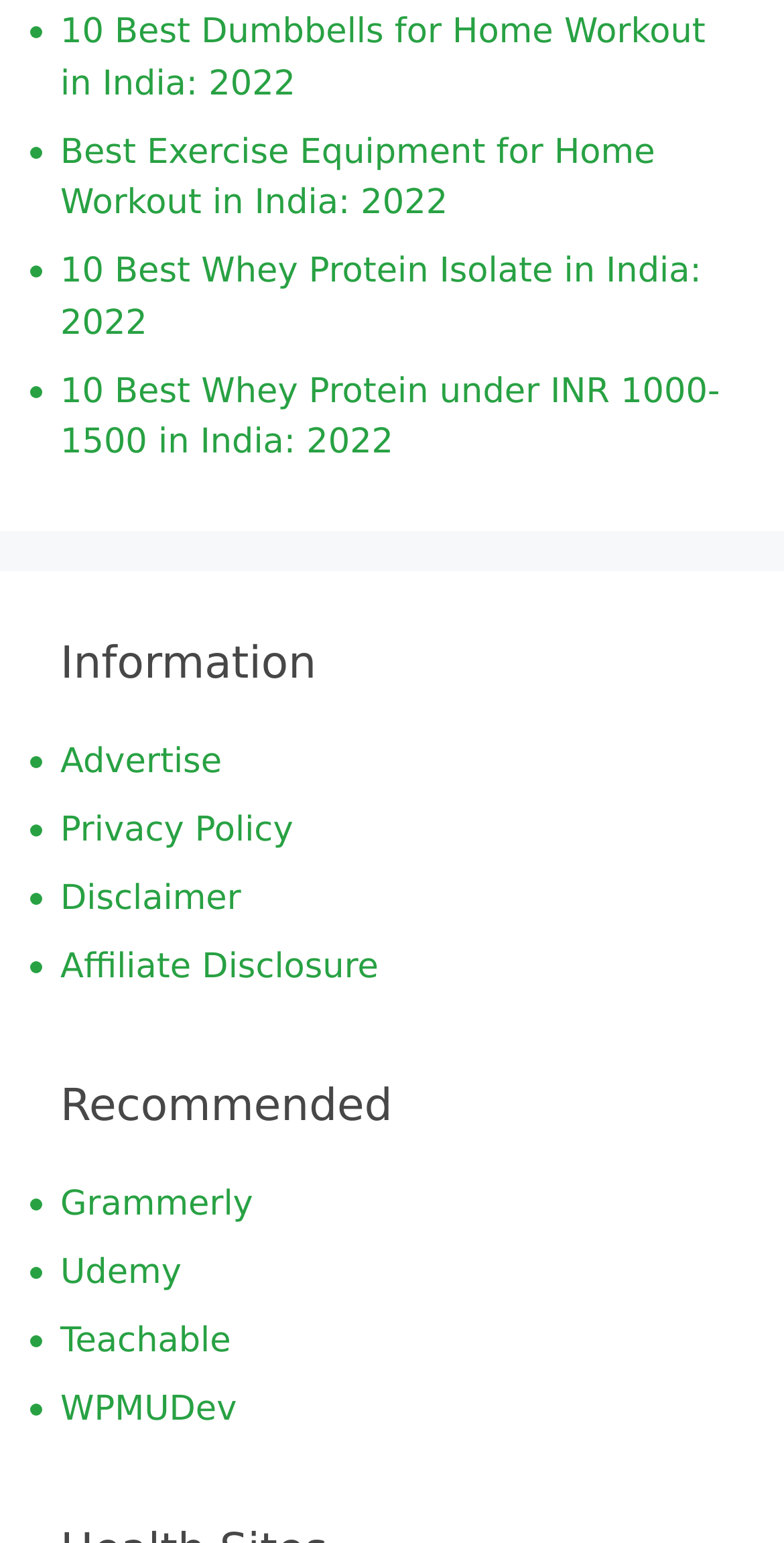What is the last link in the information section?
Look at the image and answer with only one word or phrase.

Affiliate Disclosure